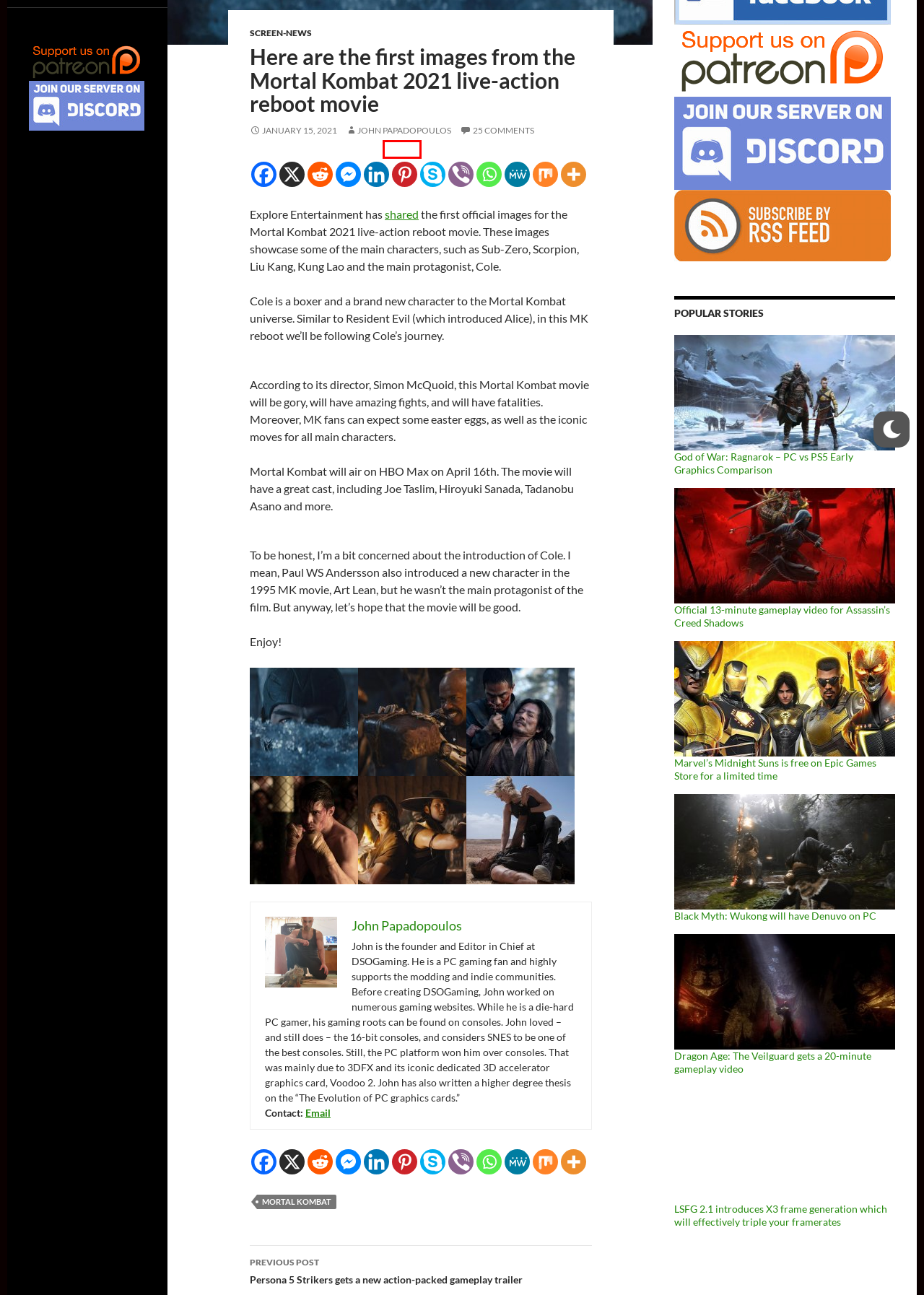A screenshot of a webpage is given, marked with a red bounding box around a UI element. Please select the most appropriate webpage description that fits the new page after clicking the highlighted element. Here are the candidates:
A. Dragon Age: The Veilguard gets a 20-minute gameplay video
B. Persona 5 Strikers gets a new action-packed gameplay trailer
C. Path of Exile: Echoes of the Atlas is now available on PC
D. Skype
E. Black Myth: Wukong will have Denuvo on PC
F. Official 13-minute gameplay video for Assassin's Creed Shadows
G. John Papadopoulos, Author at DSOGaming
H. Mortal Kombat first look: Inside the R-rated reboot with Lewis Tan, Simon McQuoid

H